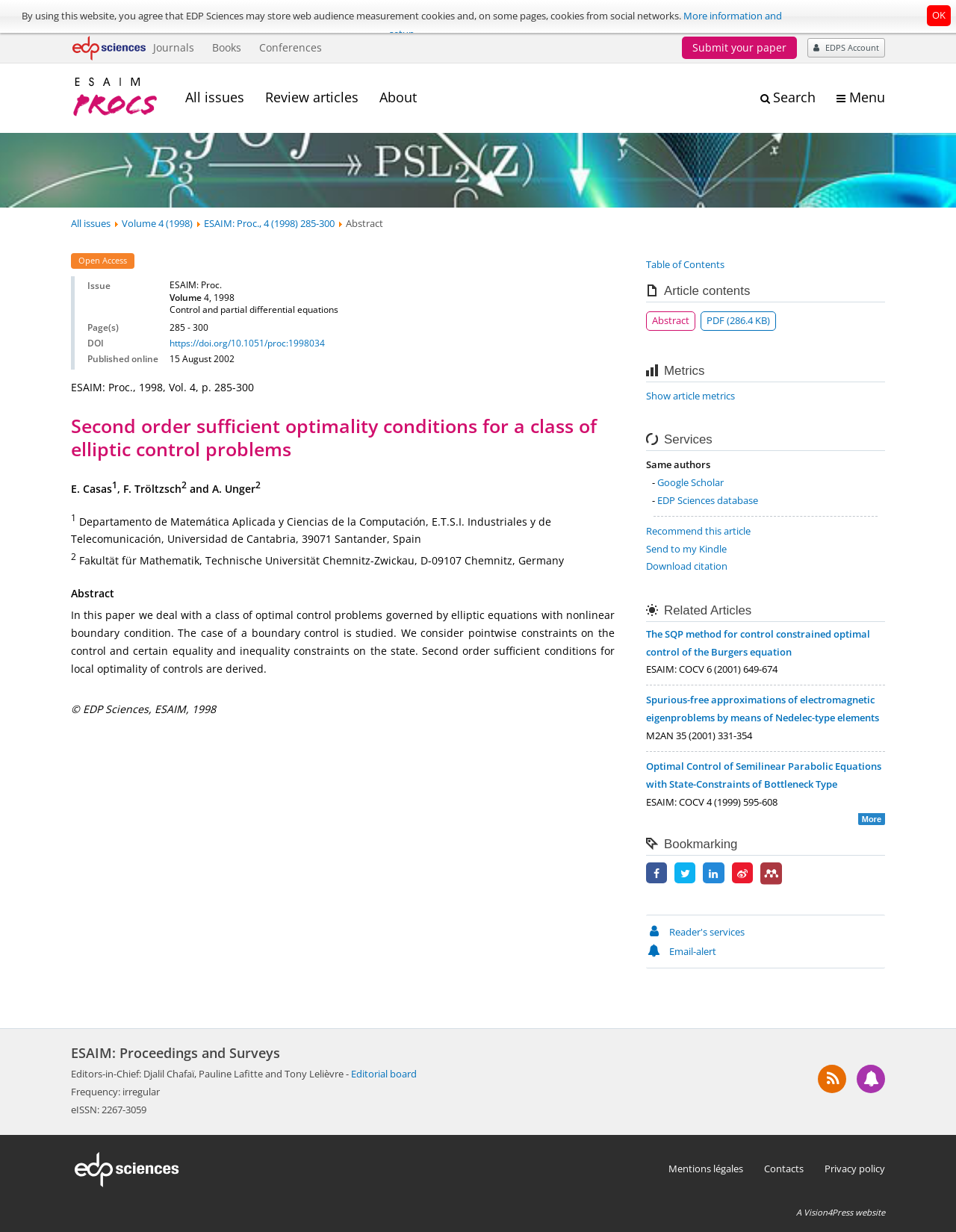Who are the authors of the article?
Using the visual information from the image, give a one-word or short-phrase answer.

E. Casas, F. Tröltzsch, and A. Unger